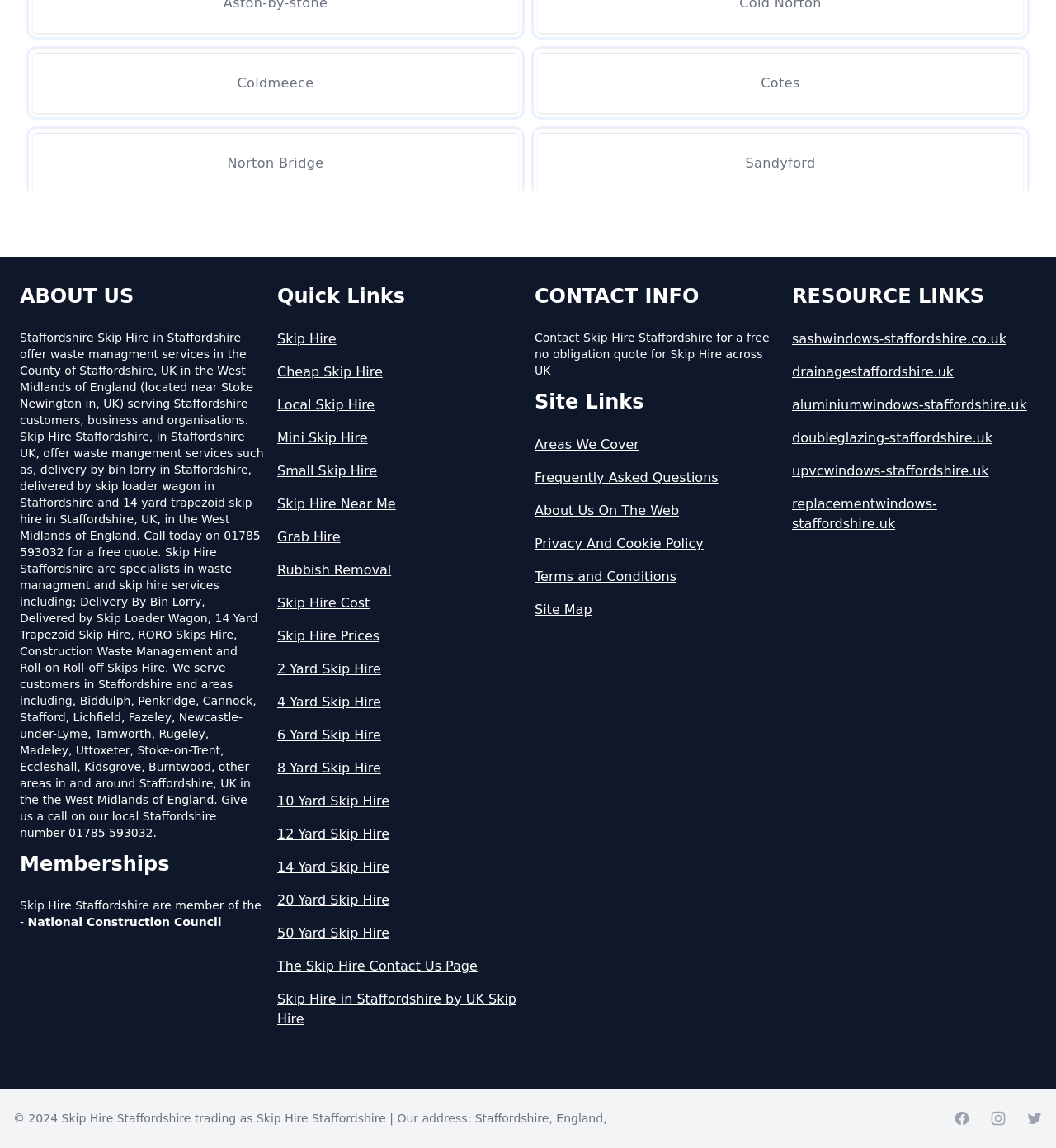Respond to the following question with a brief word or phrase:
What is the phone number for a free quote?

01785 593032